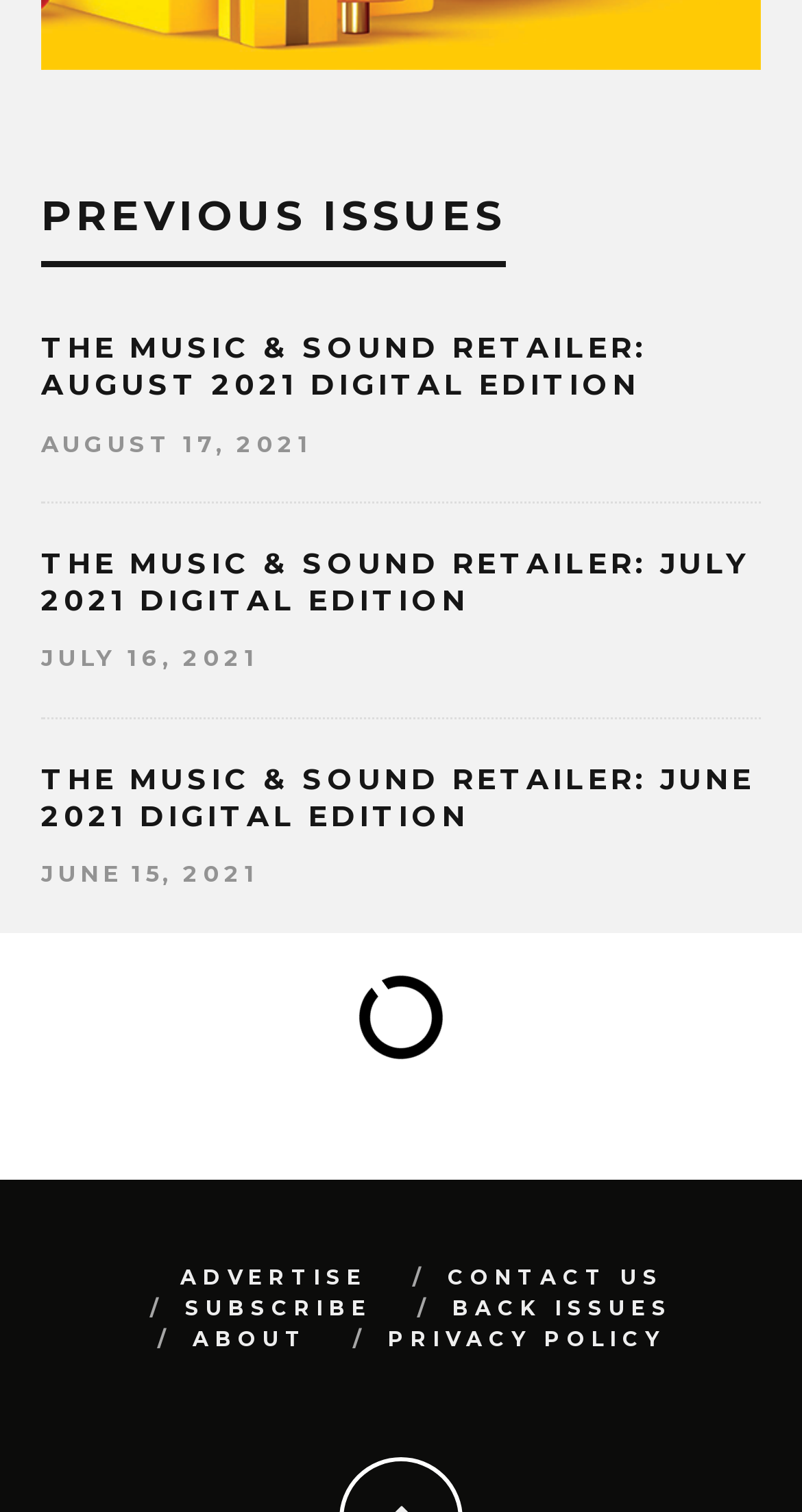Locate the bounding box coordinates of the clickable area needed to fulfill the instruction: "read August 2021 digital edition".

[0.051, 0.218, 0.808, 0.267]